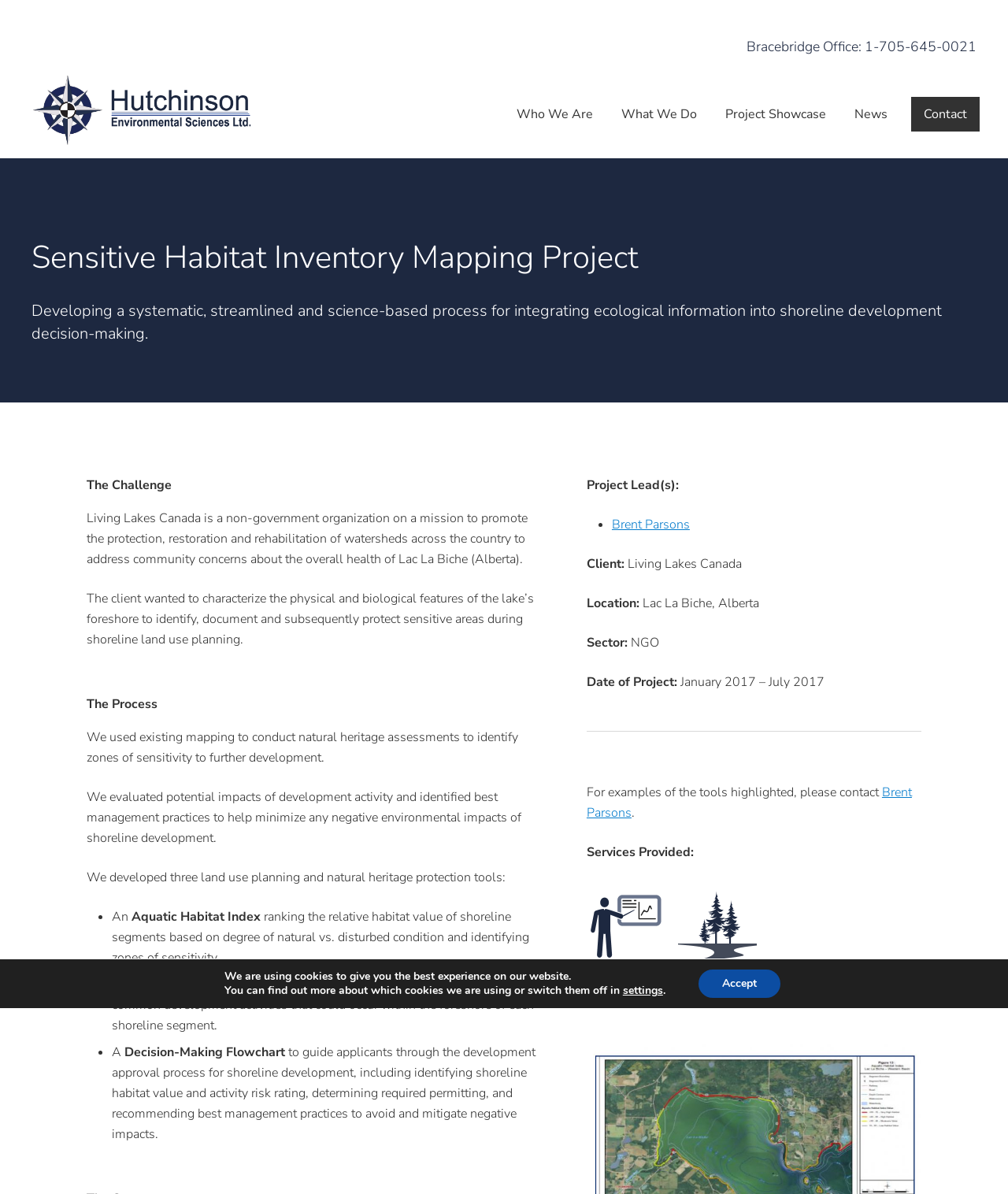What is the name of the organization on a mission to promote watershed protection?
Look at the screenshot and respond with a single word or phrase.

Living Lakes Canada